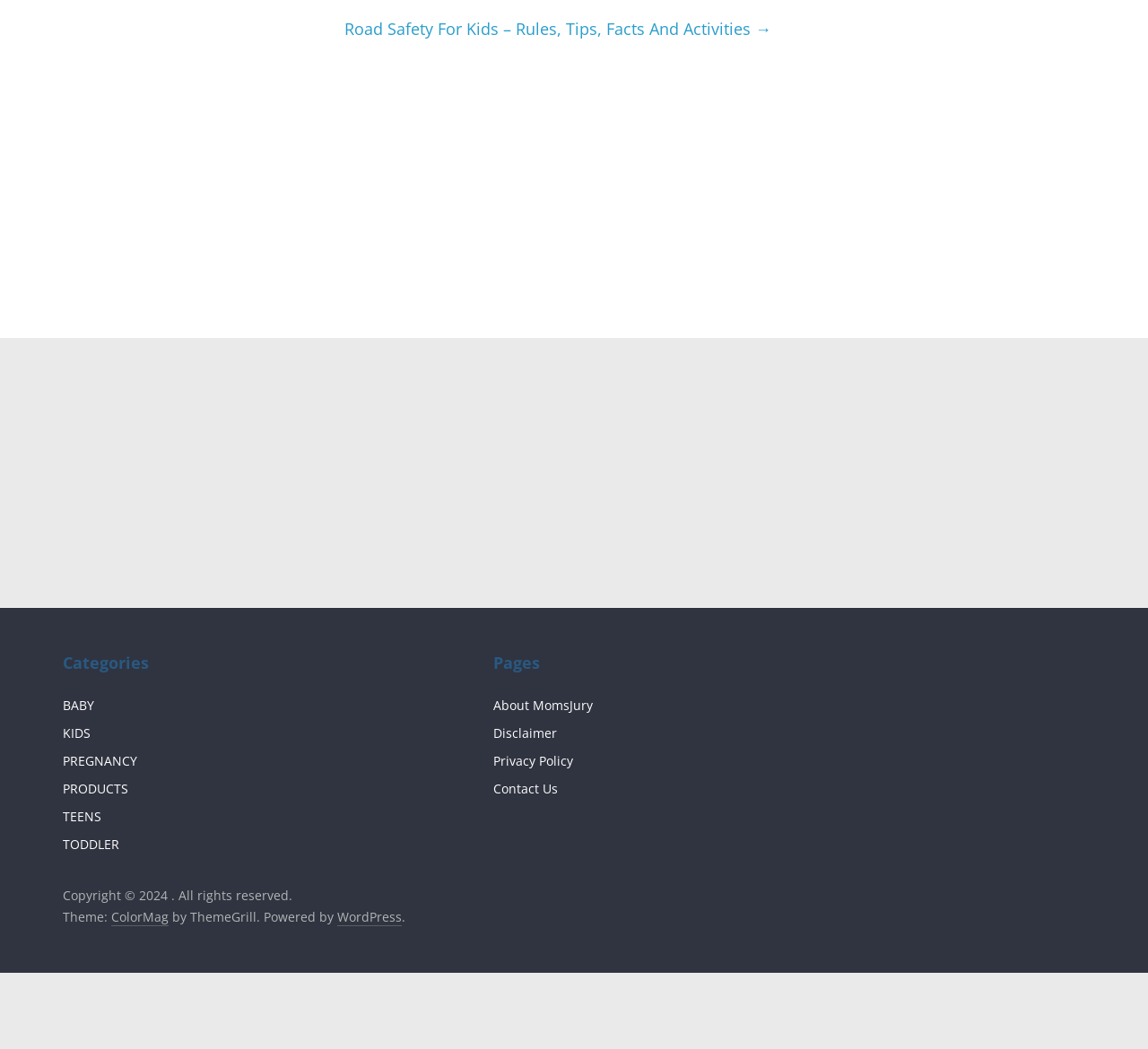Specify the bounding box coordinates of the area to click in order to follow the given instruction: "View BABY category."

[0.055, 0.664, 0.082, 0.681]